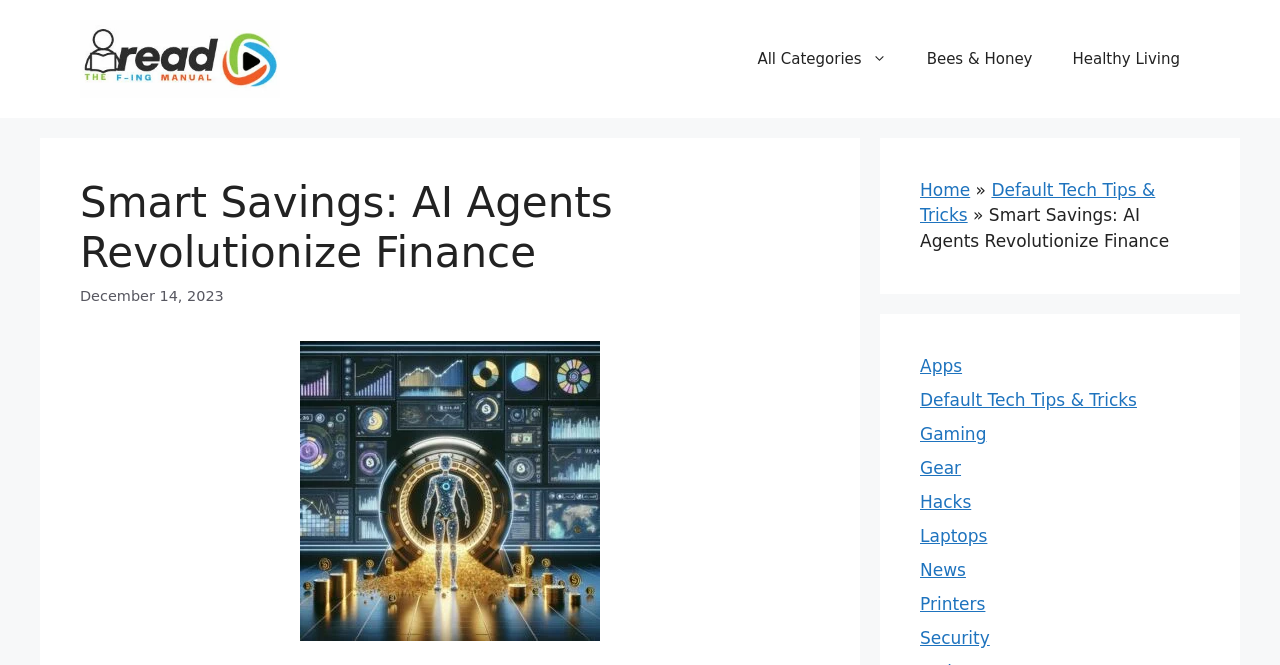Please find the bounding box coordinates of the element that you should click to achieve the following instruction: "Click on the RTFM 101 link". The coordinates should be presented as four float numbers between 0 and 1: [left, top, right, bottom].

[0.062, 0.072, 0.219, 0.102]